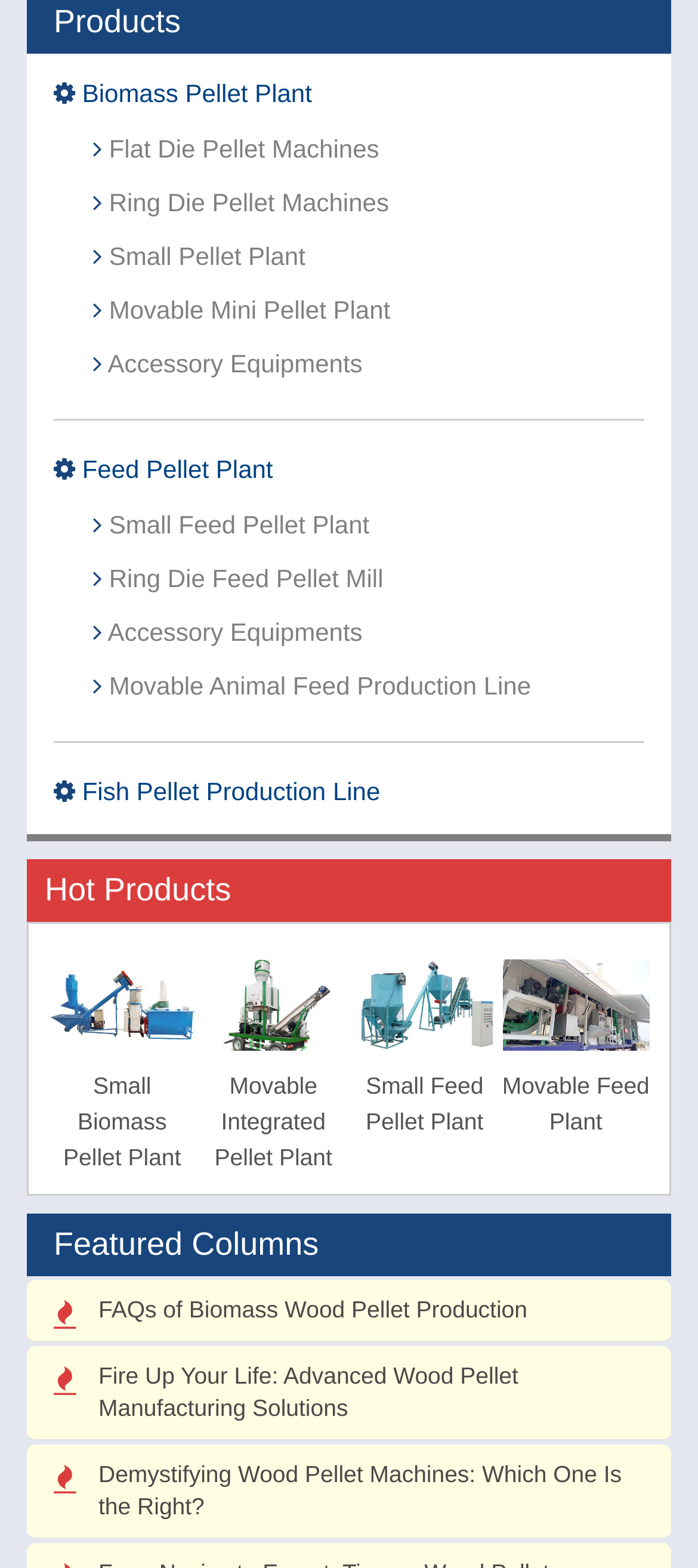How many images are there under the Hot Products section?
Using the visual information from the image, give a one-word or short-phrase answer.

3